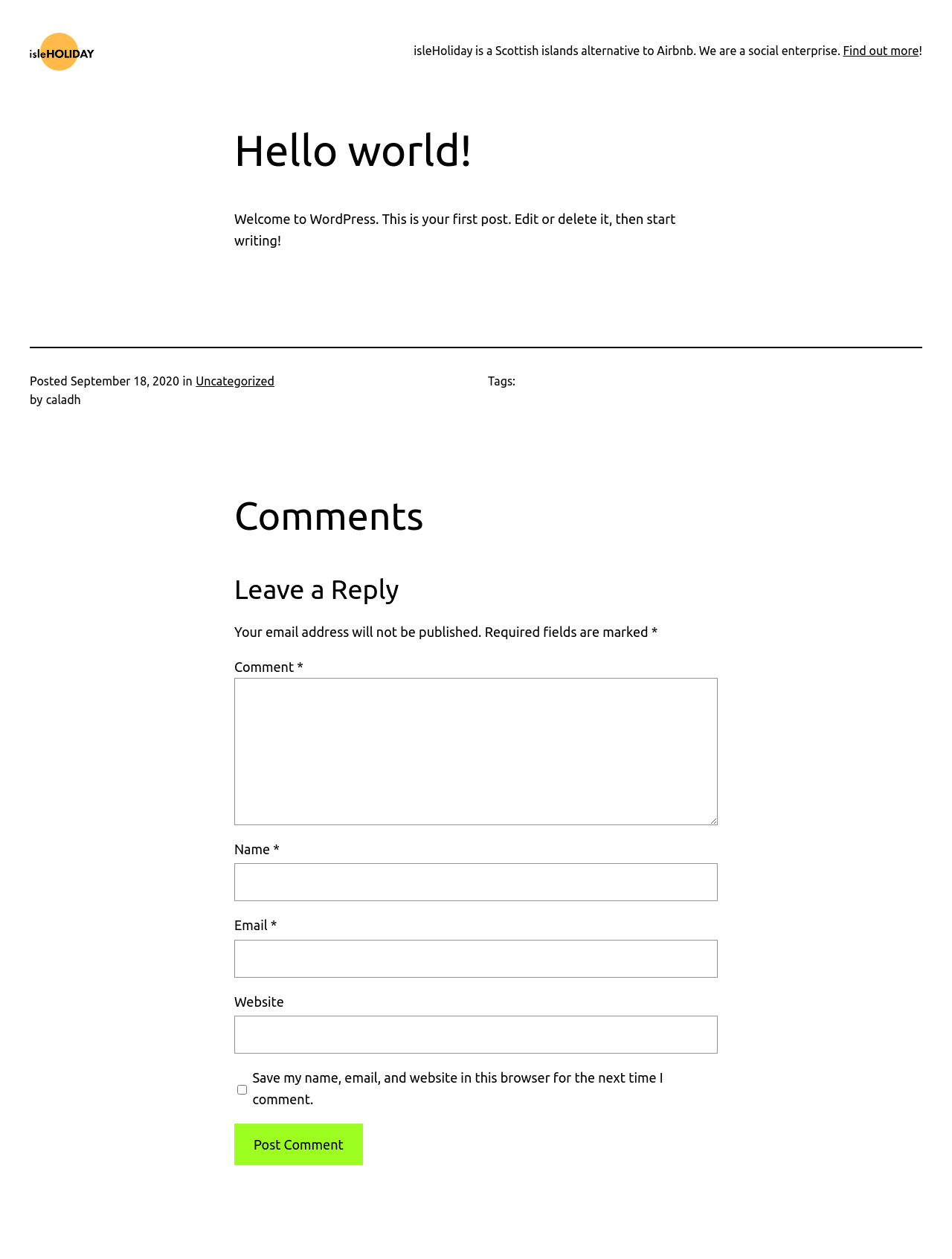Give a succinct answer to this question in a single word or phrase: 
What is required to leave a comment?

Name, Email, Comment